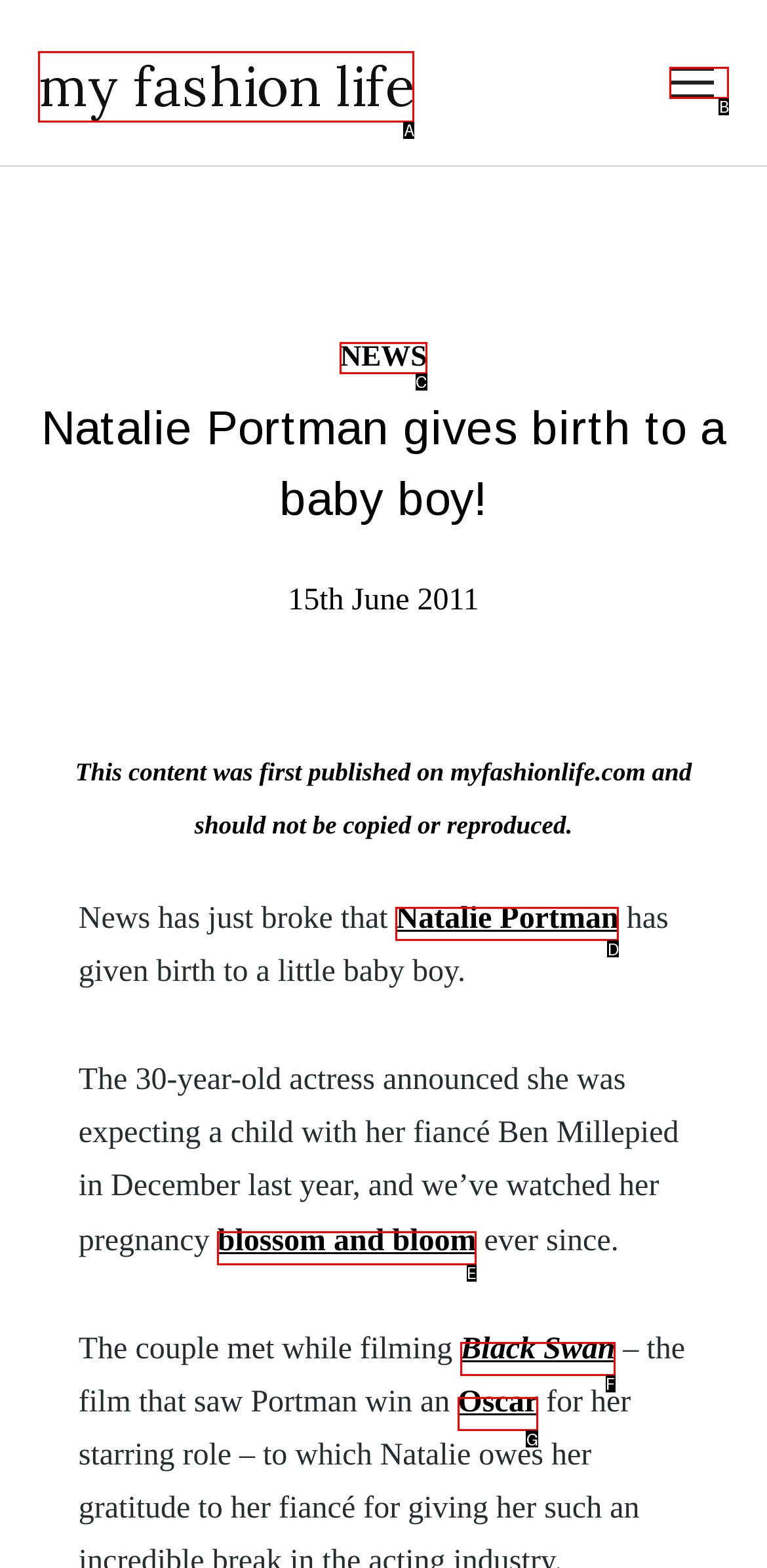Given the element description: my fashion life
Pick the letter of the correct option from the list.

A